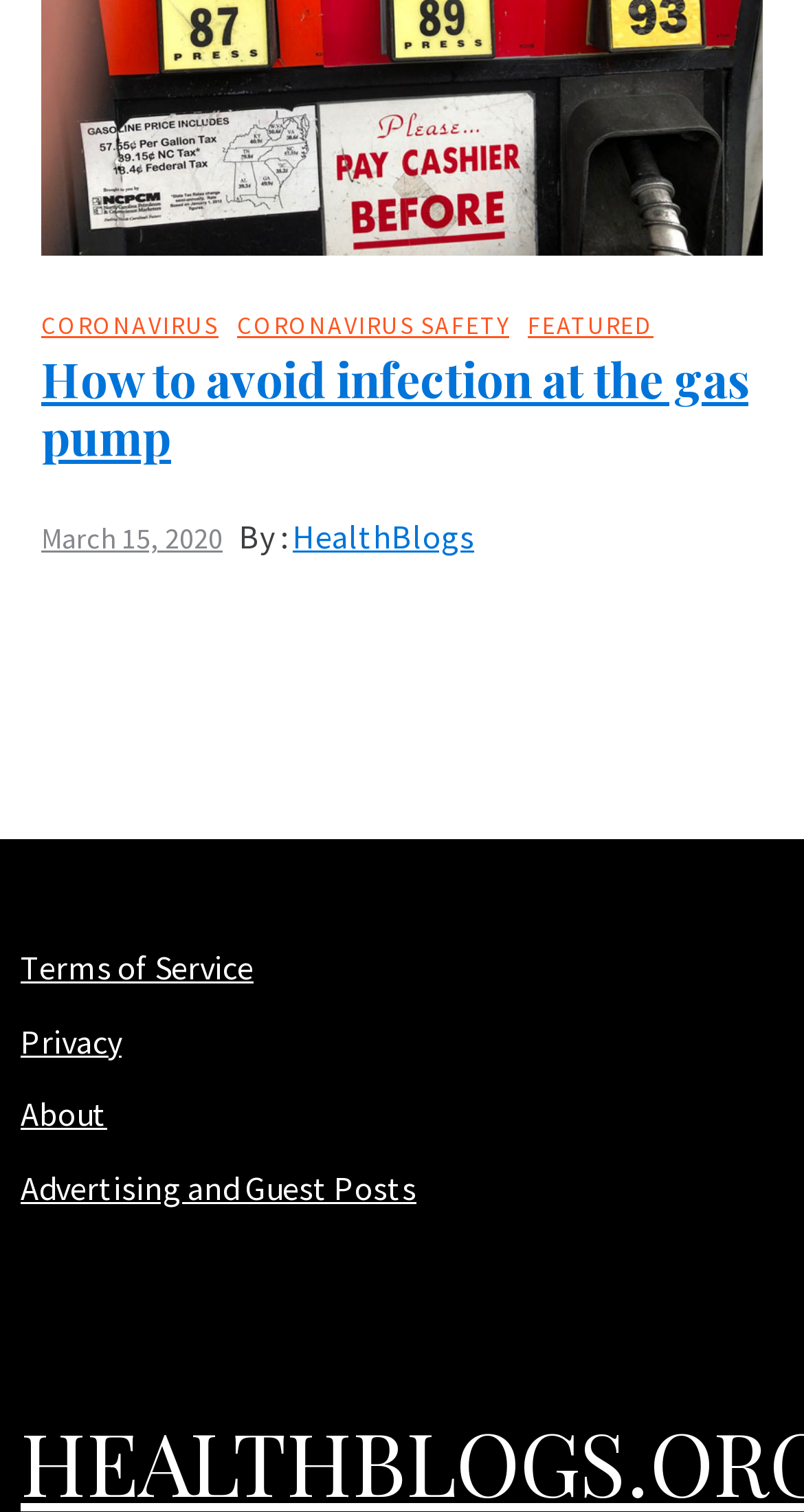Predict the bounding box for the UI component with the following description: "March 15, 2020March 15, 2020".

[0.051, 0.344, 0.277, 0.369]